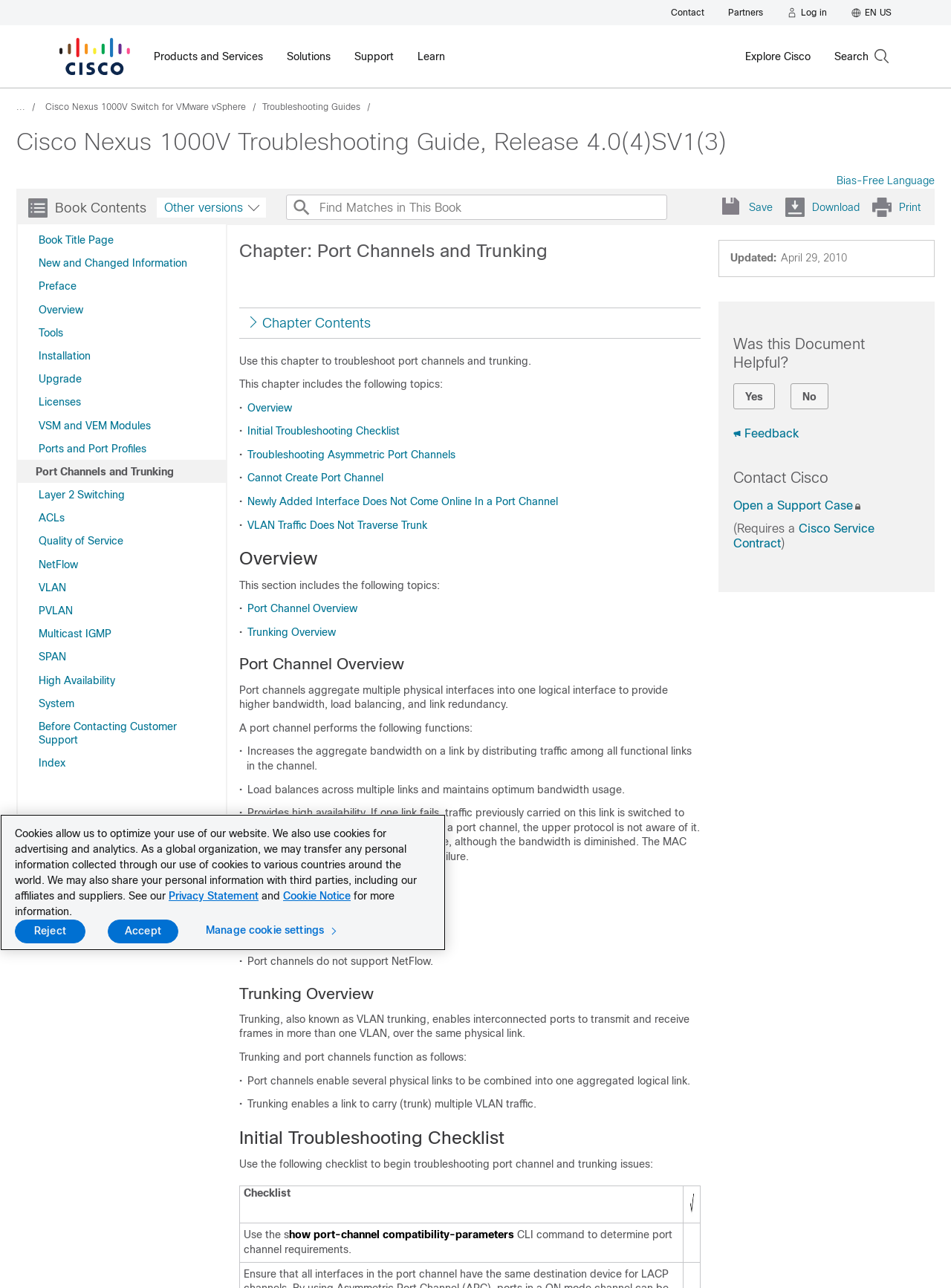Utilize the details in the image to give a detailed response to the question: What is the function of the 'Search' button?

I found the answer by looking at the searchbox element with the text 'Find Matches in This Book' which is associated with the 'Search' button, indicating its function.